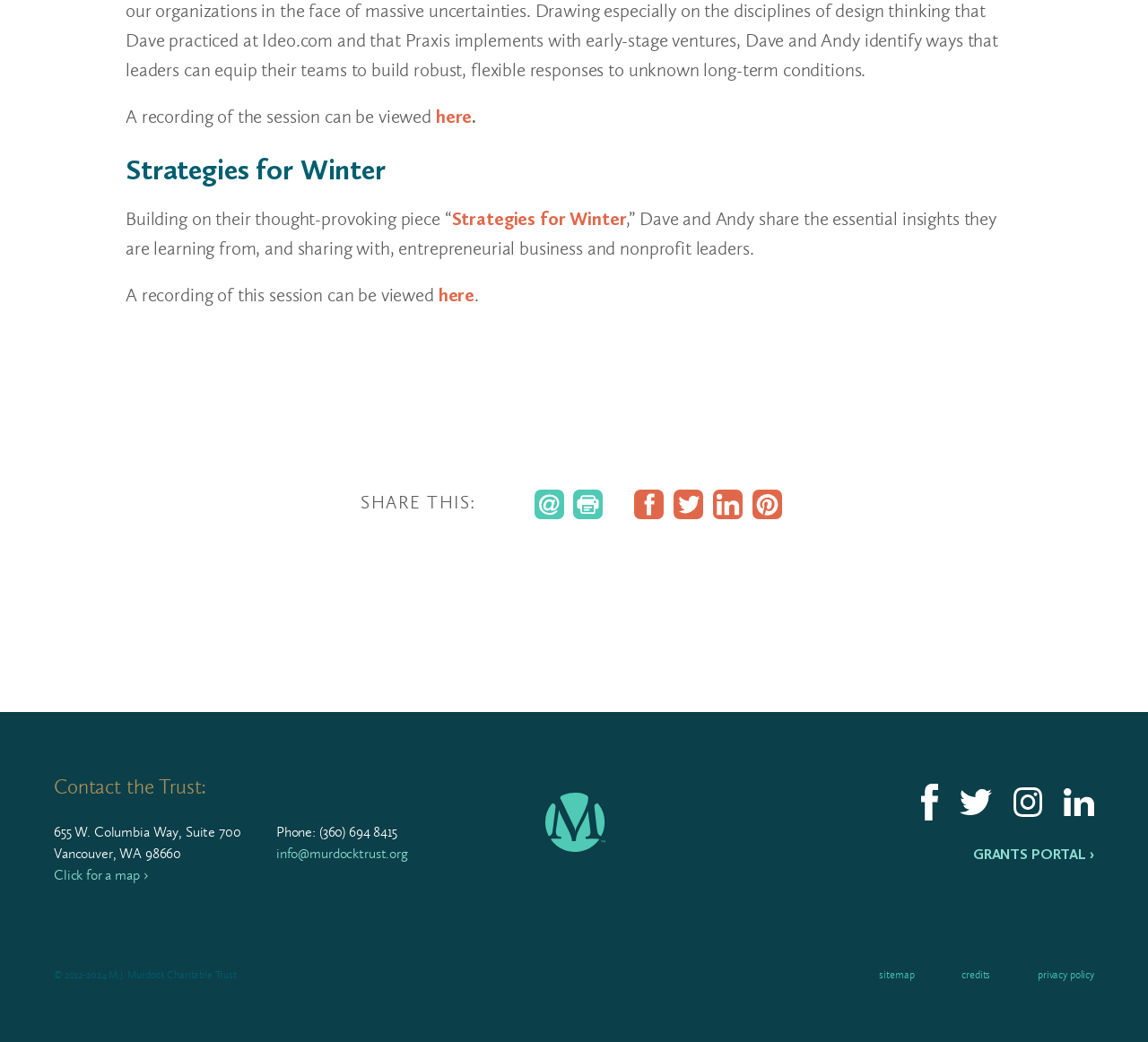What is the address of the M.J. Murdock Charitable Trust?
Based on the screenshot, provide a one-word or short-phrase response.

655 W. Columbia Way, Suite 700